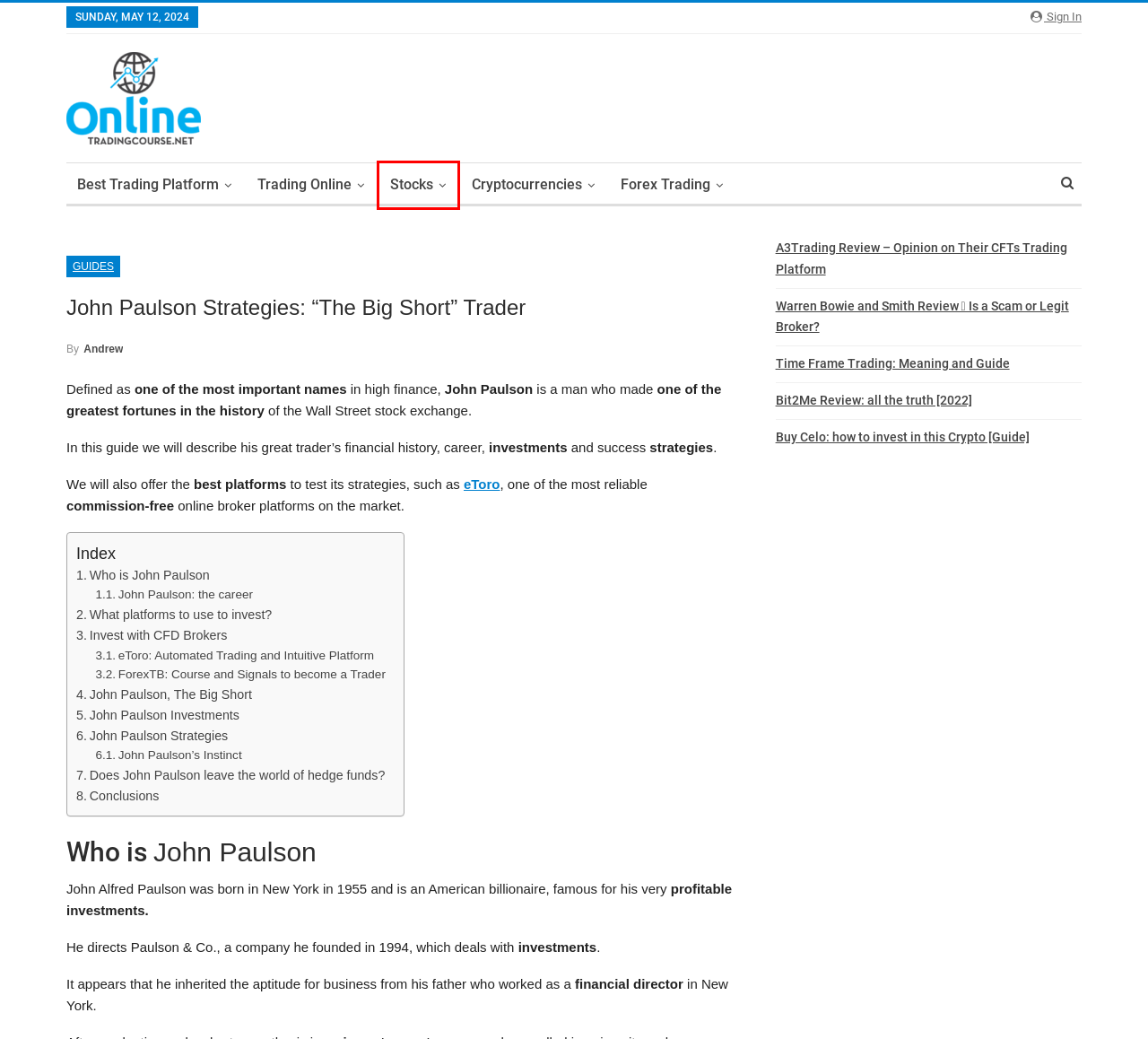Examine the screenshot of the webpage, noting the red bounding box around a UI element. Pick the webpage description that best matches the new page after the element in the red bounding box is clicked. Here are the candidates:
A. How to Invest in Stocks - Online Trading Course
B. Buy Celo: how to invest in this Crypto [Guide] - Online Trading Course
C. A3Trading Review – Opinion on Their CFTs Trading Platform
D. Best Trading Platform [2022] - Online Trading Course
E. Bit2Me Review: all the truth [2022] - Online Trading Course
F. Time Frame Trading: Meaning and Guide - Online Trading Course
G. Cryptocurrencies Archives - Online Trading Course
H. Guides Archives - Online Trading Course

A